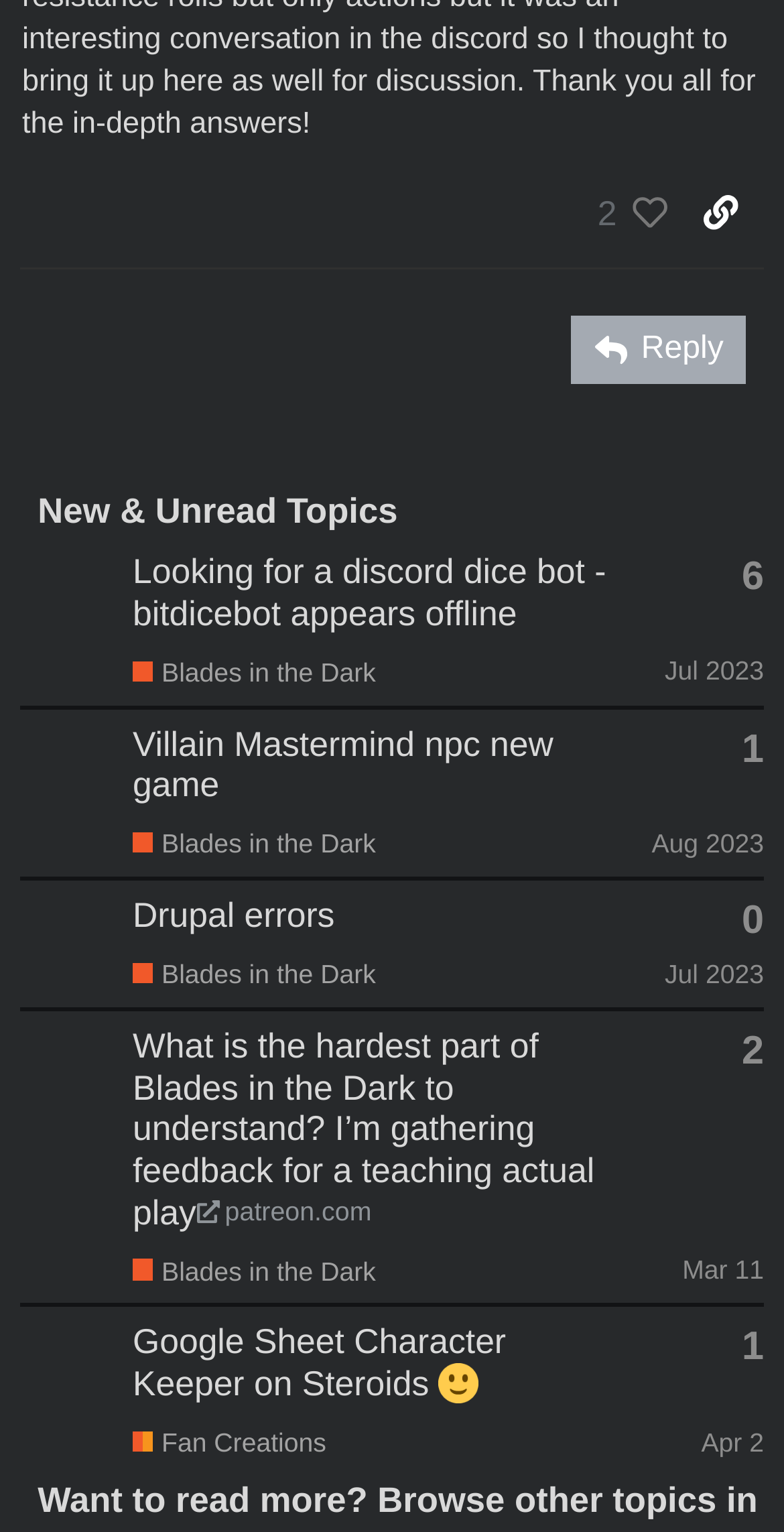Please identify the bounding box coordinates for the region that you need to click to follow this instruction: "View the topic 'Villain Mastermind npc new game'".

[0.169, 0.472, 0.706, 0.525]